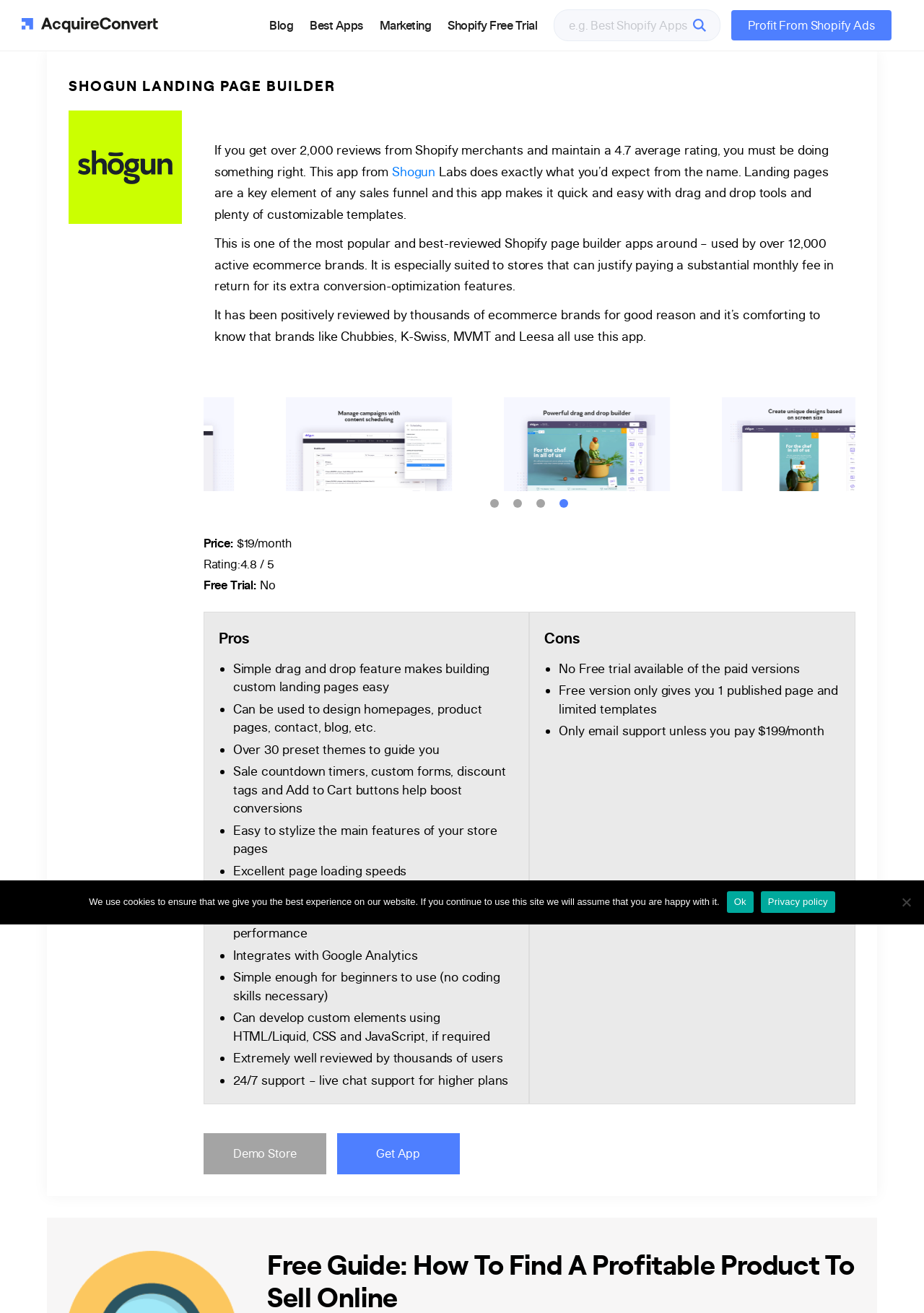Determine the bounding box coordinates of the element's region needed to click to follow the instruction: "Learn about Shogun Campaign". Provide these coordinates as four float numbers between 0 and 1, formatted as [left, top, right, bottom].

[0.22, 0.303, 0.456, 0.374]